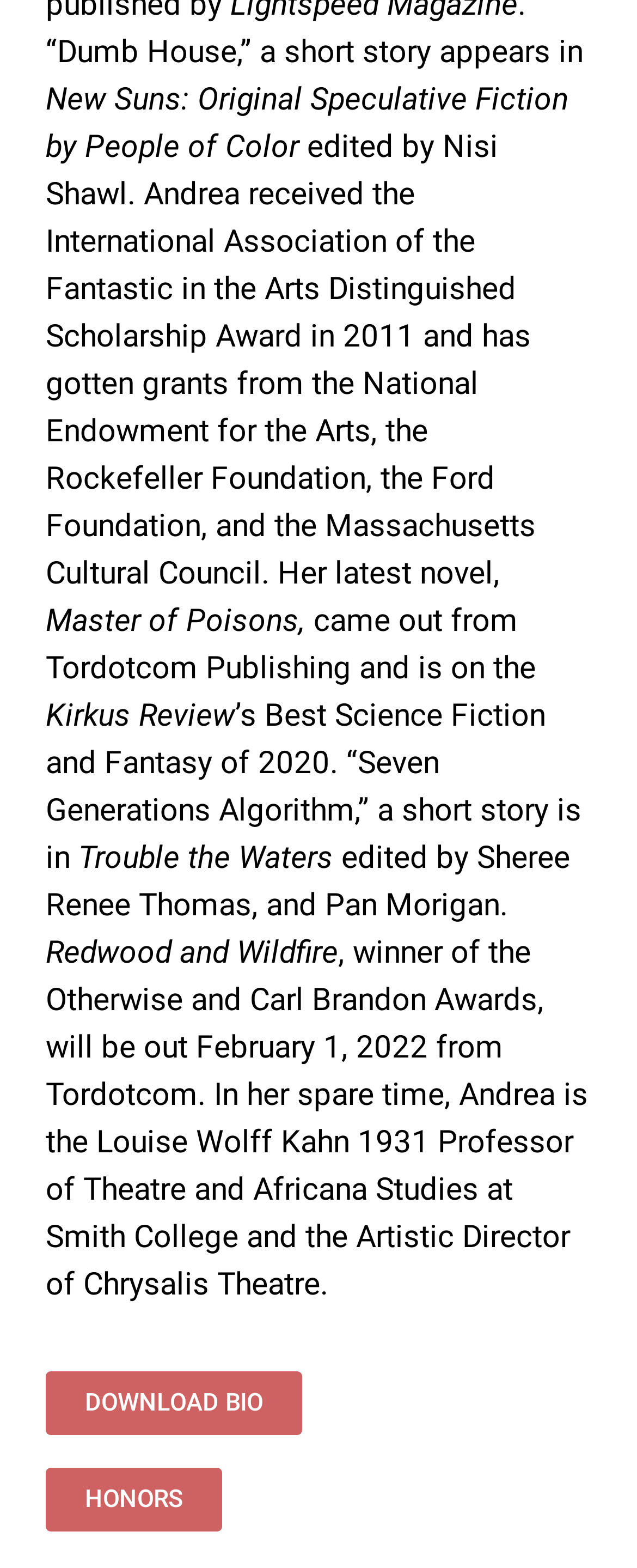Observe the image and answer the following question in detail: What is the name of the award won by Redwood and Wildfire?

I found the answer by reading the text that describes Redwood and Wildfire, which states 'Redwood and Wildfire, winner of the Otherwise and Carl Brandon Awards...'. This indicates that Redwood and Wildfire won the Otherwise and Carl Brandon Awards.